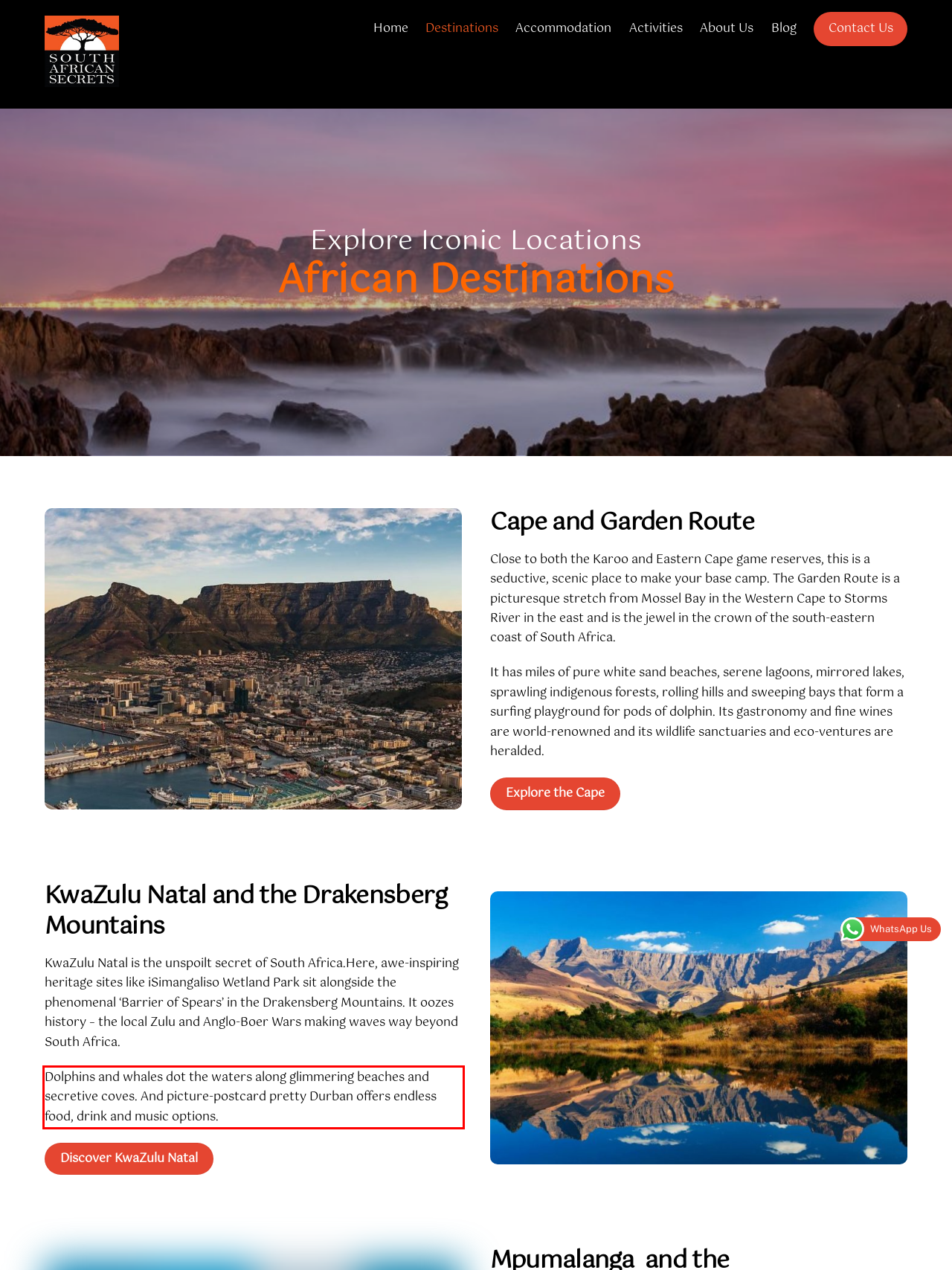With the given screenshot of a webpage, locate the red rectangle bounding box and extract the text content using OCR.

Dolphins and whales dot the waters along glimmering beaches and secretive coves. And picture-postcard pretty Durban offers endless food, drink and music options.